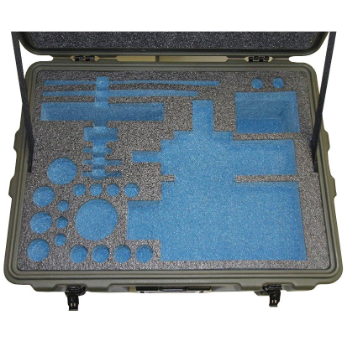Provide a one-word or short-phrase answer to the question:
What shapes are the foam inserts cut into?

Circles and rectangles